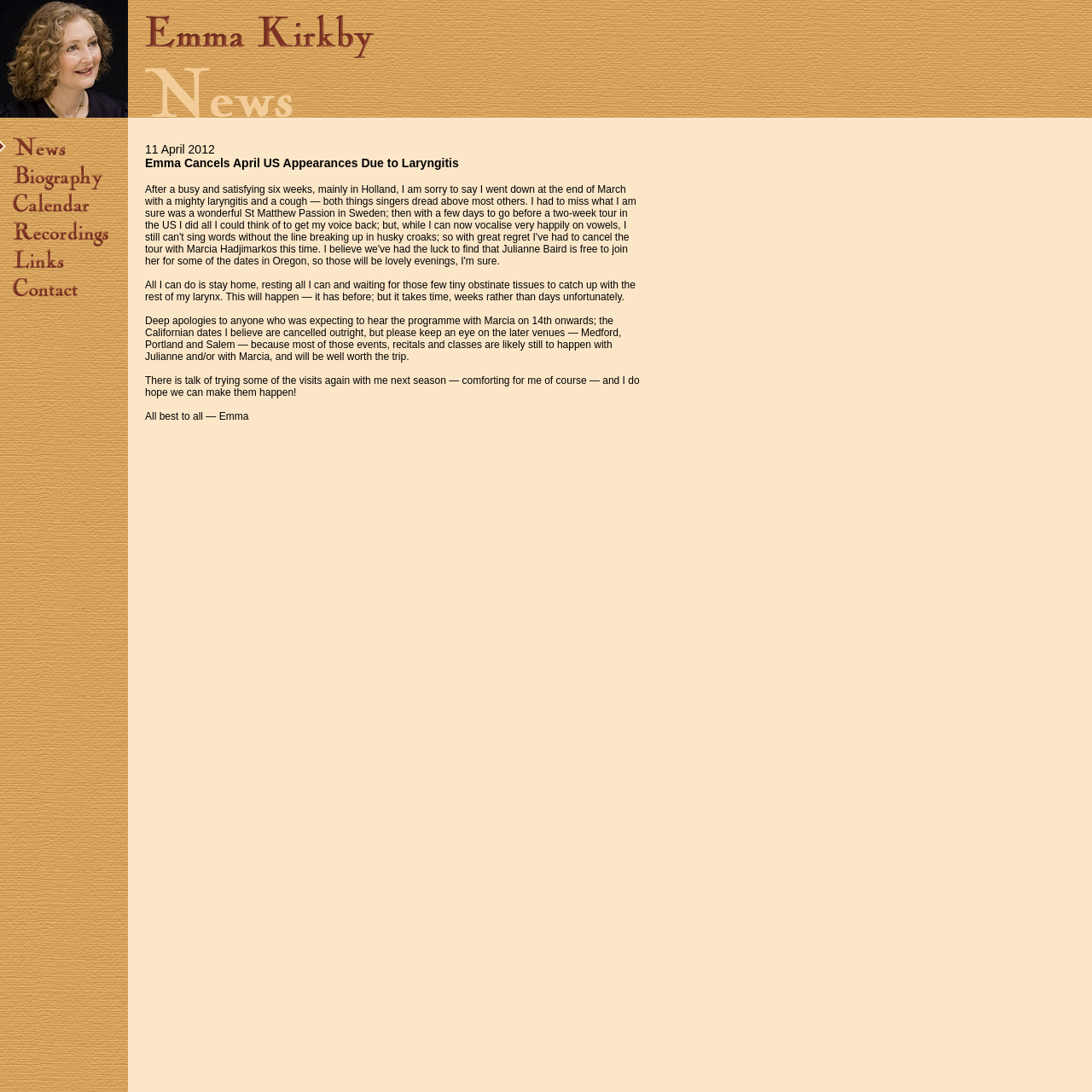Explain the webpage's layout and main content in detail.

The webpage is about Emma Kirkby, a news article announcing the cancellation of her April US appearances due to laryngitis. At the top, there is a table with two rows. The first row contains a link on the left and an image of Emma Kirkby and another image of the word "News" on the right. The second row is empty. 

Below the table, there is a larger section of text, which is a personal message from Emma Kirkby. The message explains that she has been suffering from laryngitis and a cough, and as a result, she has had to cancel her upcoming tour in the US with Marcia Hadjimarkos. The message also mentions that Julianne Baird will be joining Marcia for some of the dates in Oregon. Emma apologizes to those who were expecting to attend the cancelled events and hopes to reschedule them for next season.

The text is divided into paragraphs, with some sentences highlighted in a separate table. The highlighted sentences include Emma's apology, her explanation of the cancellation, and her hope to reschedule the events. There are five links on the left side of the page, but their contents are not specified.